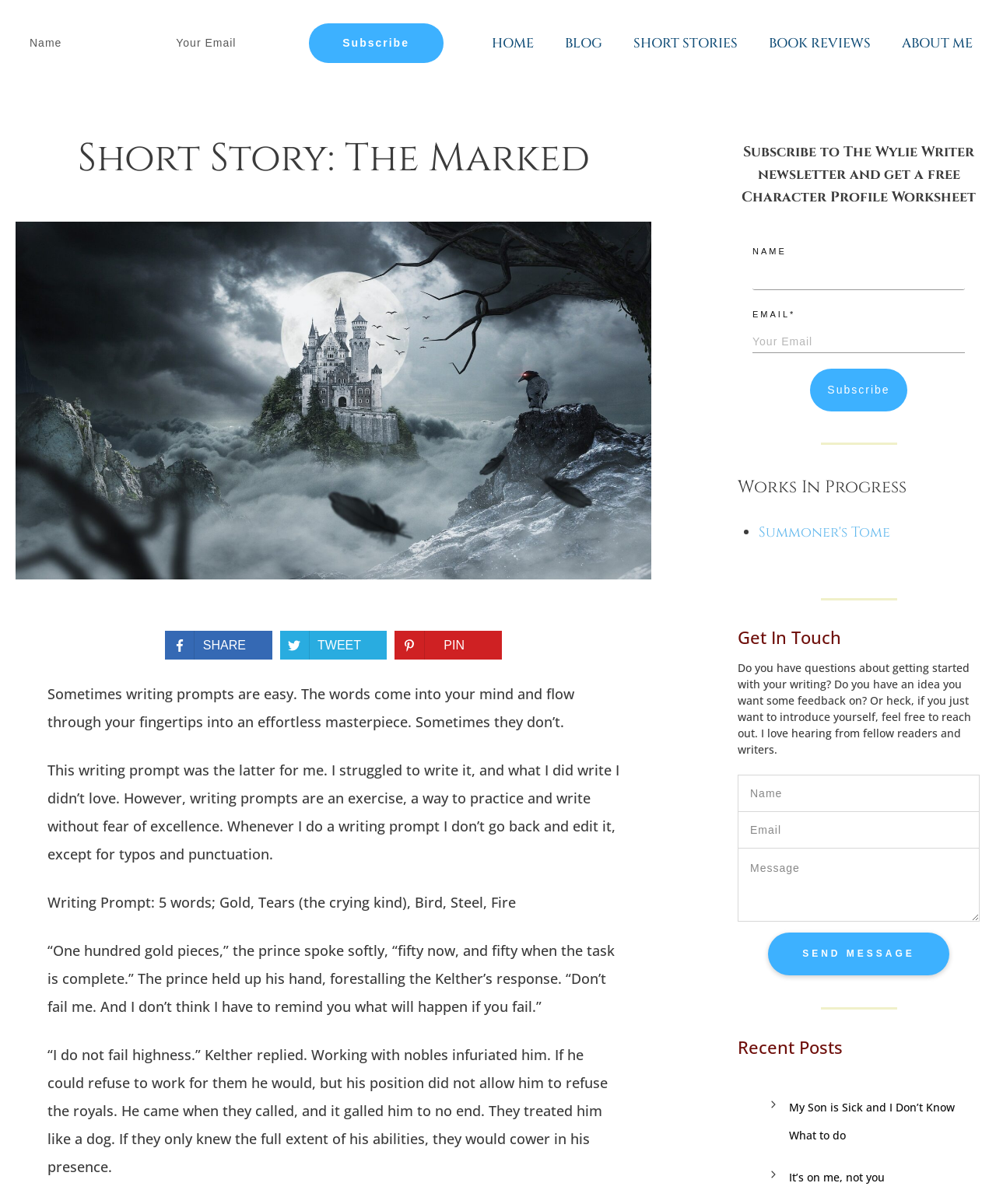Determine the bounding box coordinates in the format (top-left x, top-left y, bottom-right x, bottom-right y). Ensure all values are floating point numbers between 0 and 1. Identify the bounding box of the UI element described by: name="email" placeholder="Your Email"

[0.163, 0.019, 0.298, 0.053]